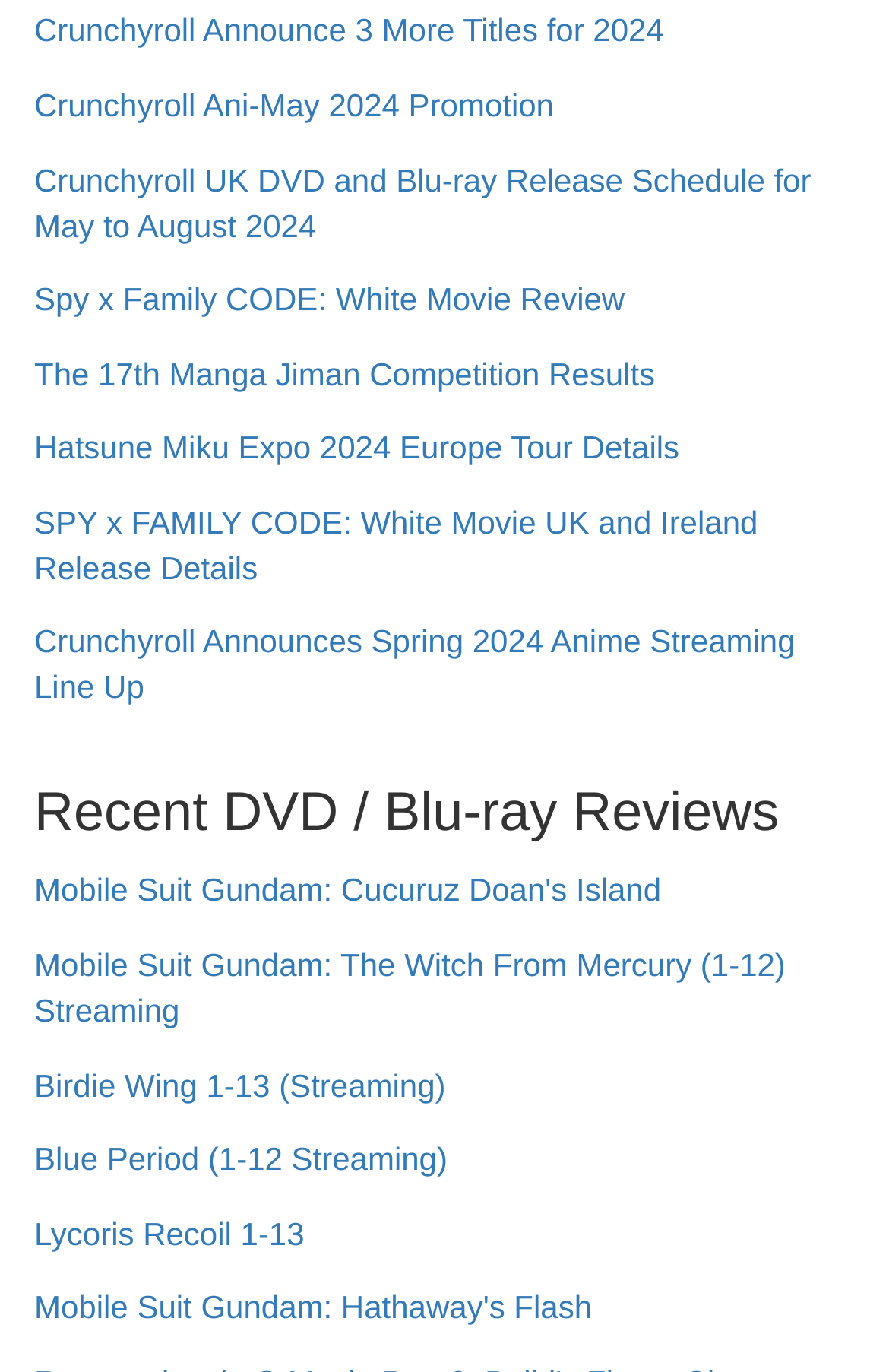Please locate the bounding box coordinates of the region I need to click to follow this instruction: "Explore Recent DVD / Blu-ray Reviews".

[0.038, 0.572, 0.962, 0.616]